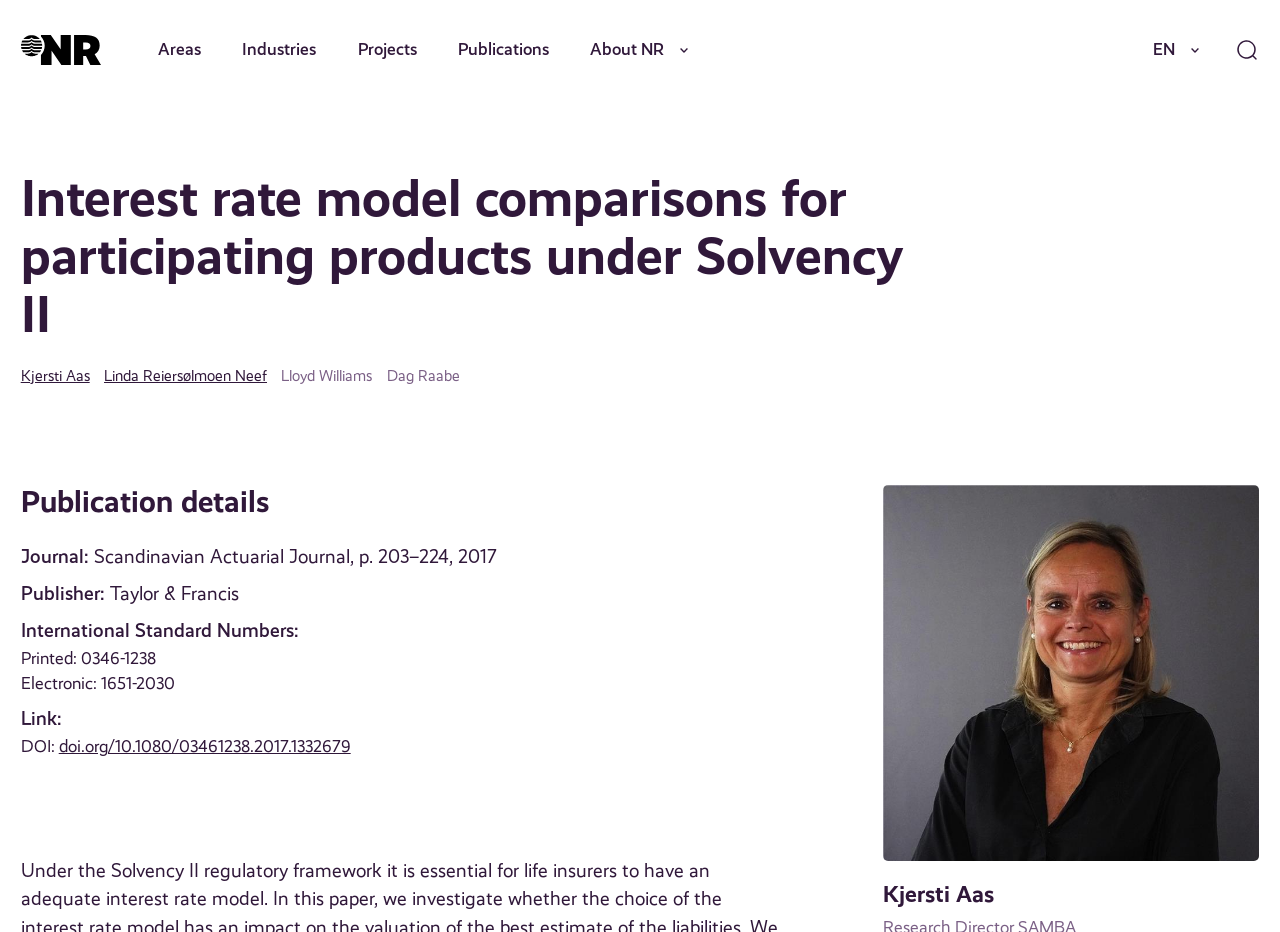Write a detailed summary of the webpage, including text, images, and layout.

The webpage is about interest rate model comparisons for participating products under Solvency II, specifically related to a publication. At the top, there is a navigation menu with links to various areas, including "Areas", "Industries", "Projects", "Publications", and "About NR". Below this menu, there are several links to subtopics under "About NR", such as "Our employees", "A short history of NR", and "Organization".

On the left side of the page, there is a heading that repeats the title of the webpage. Below this heading, there are links to authors' names, including Kjersti Aas, Linda Reiersølmoen Neef, Lloyd Williams, and Dag Raabe.

The main content of the page is divided into sections. The first section is headed "Publication details" and contains information about the publication, including the journal, publisher, and international standard numbers. The publication details are presented in a series of labeled fields, with the labels "Journal:", "Publisher:", "International Standard Numbers:", and "Link:".

To the right of the publication details, there is a large figure that takes up most of the right side of the page. At the bottom of the page, there are links to switch the language to "EN" or "NO".